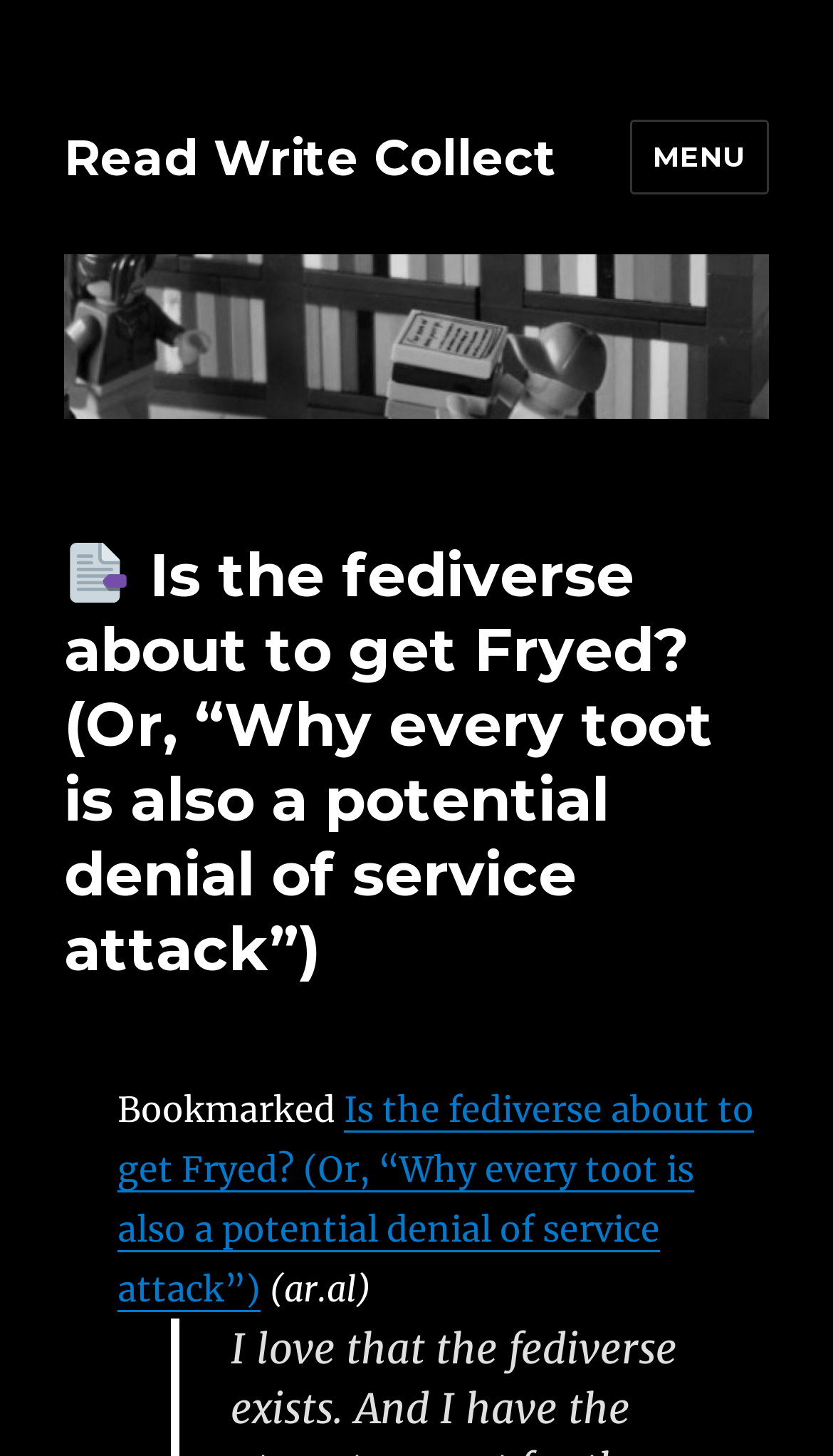What is the author's username?
Analyze the screenshot and provide a detailed answer to the question.

I found the author's username by looking at the StaticText element with the text 'ar.al', which is located near the bookmarked text and the article title, suggesting that it is the author's username.